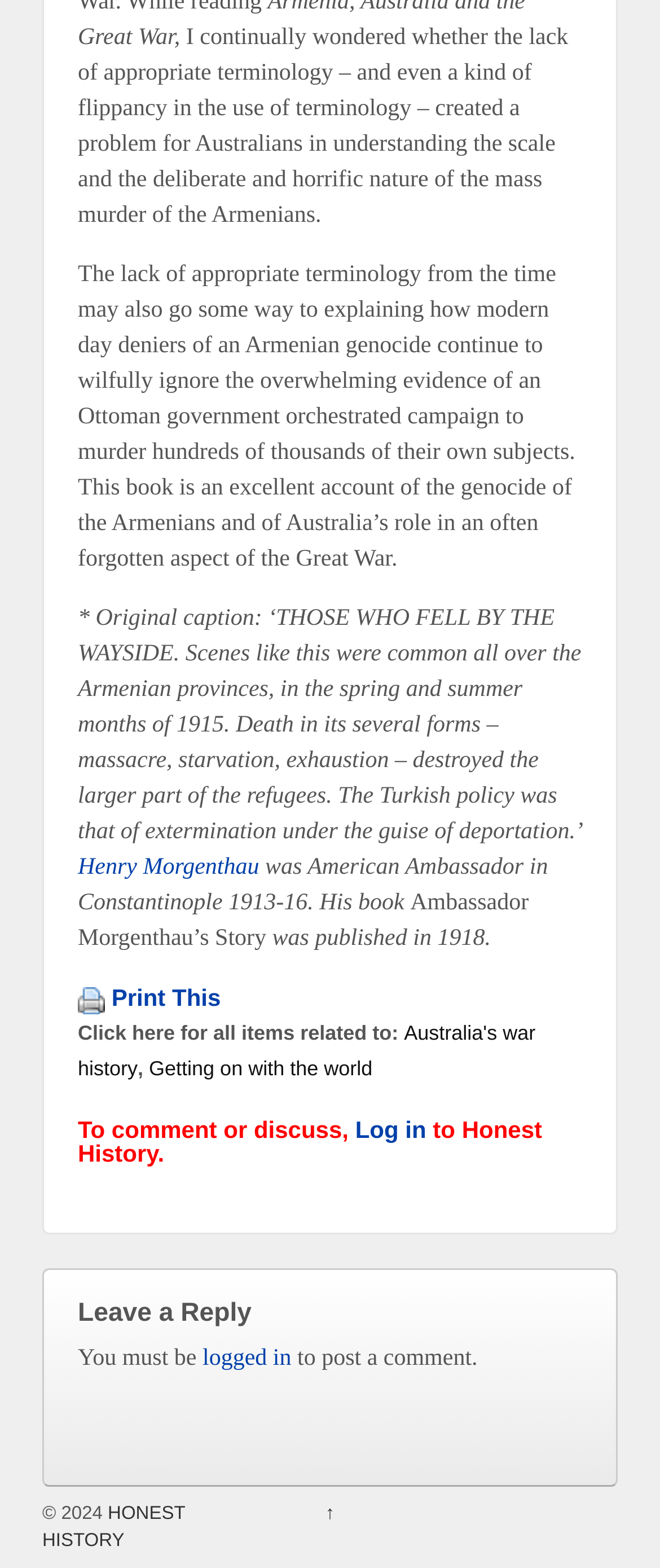Identify the bounding box coordinates for the UI element described by the following text: "logged in". Provide the coordinates as four float numbers between 0 and 1, in the format [left, top, right, bottom].

[0.307, 0.859, 0.441, 0.875]